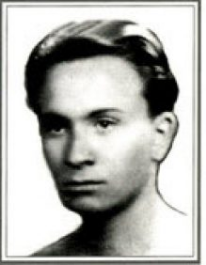What organization did Levi serve as a soldier in?
Answer briefly with a single word or phrase based on the image.

IDF